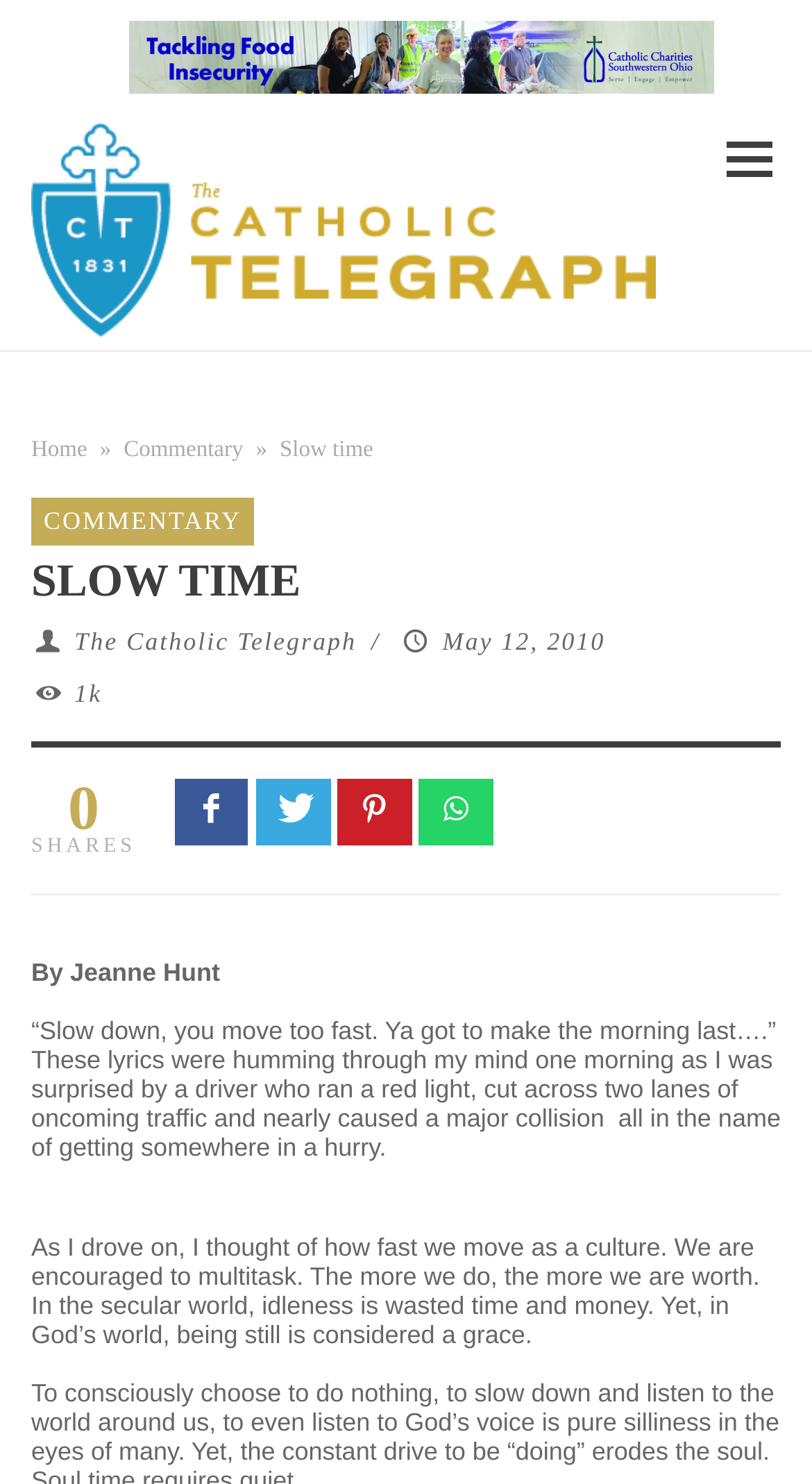Use a single word or phrase to answer the following:
What is the name of the magazine?

Catholic Telegraph